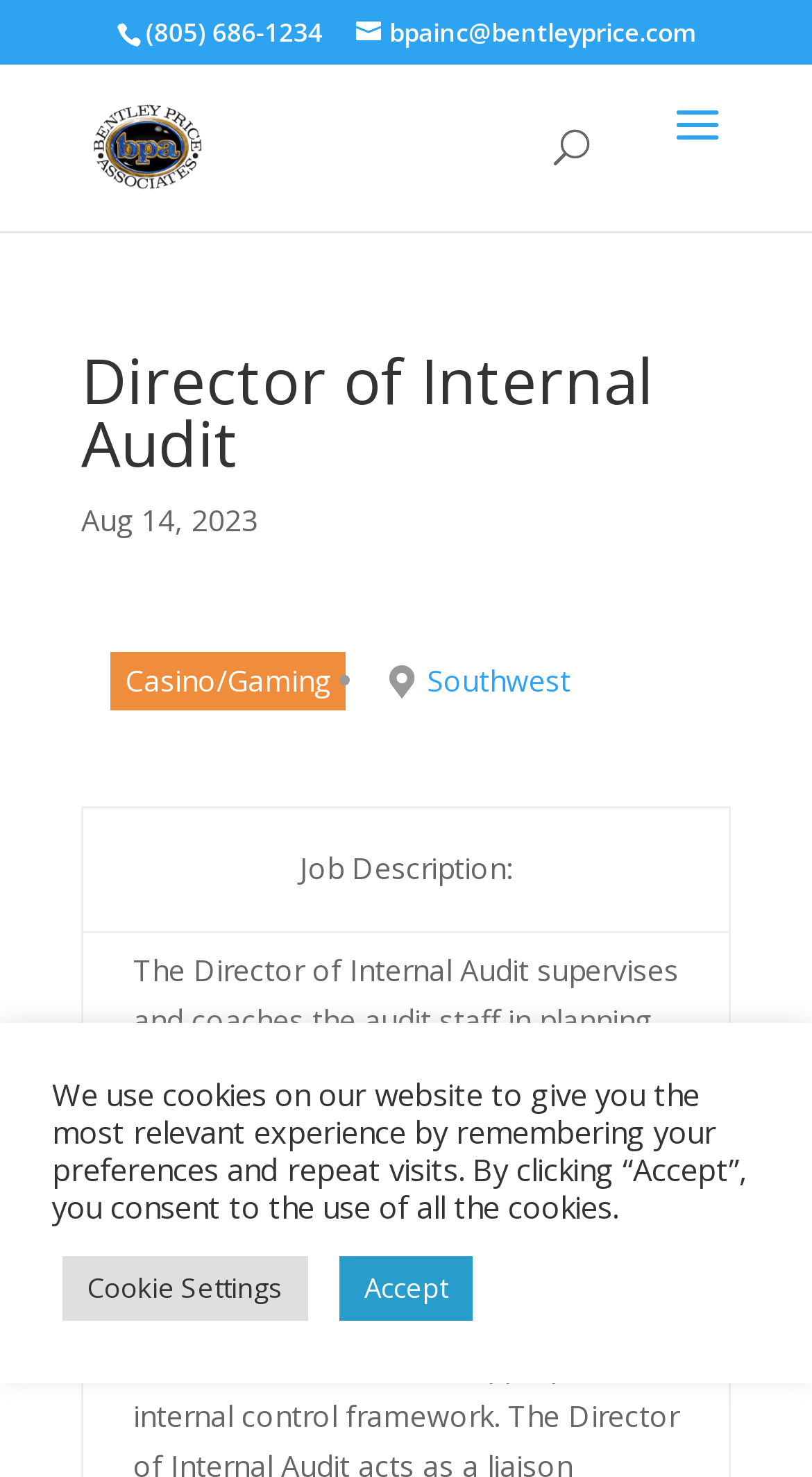Identify the bounding box of the HTML element described here: "Southwest". Provide the coordinates as four float numbers between 0 and 1: [left, top, right, bottom].

[0.526, 0.447, 0.703, 0.474]